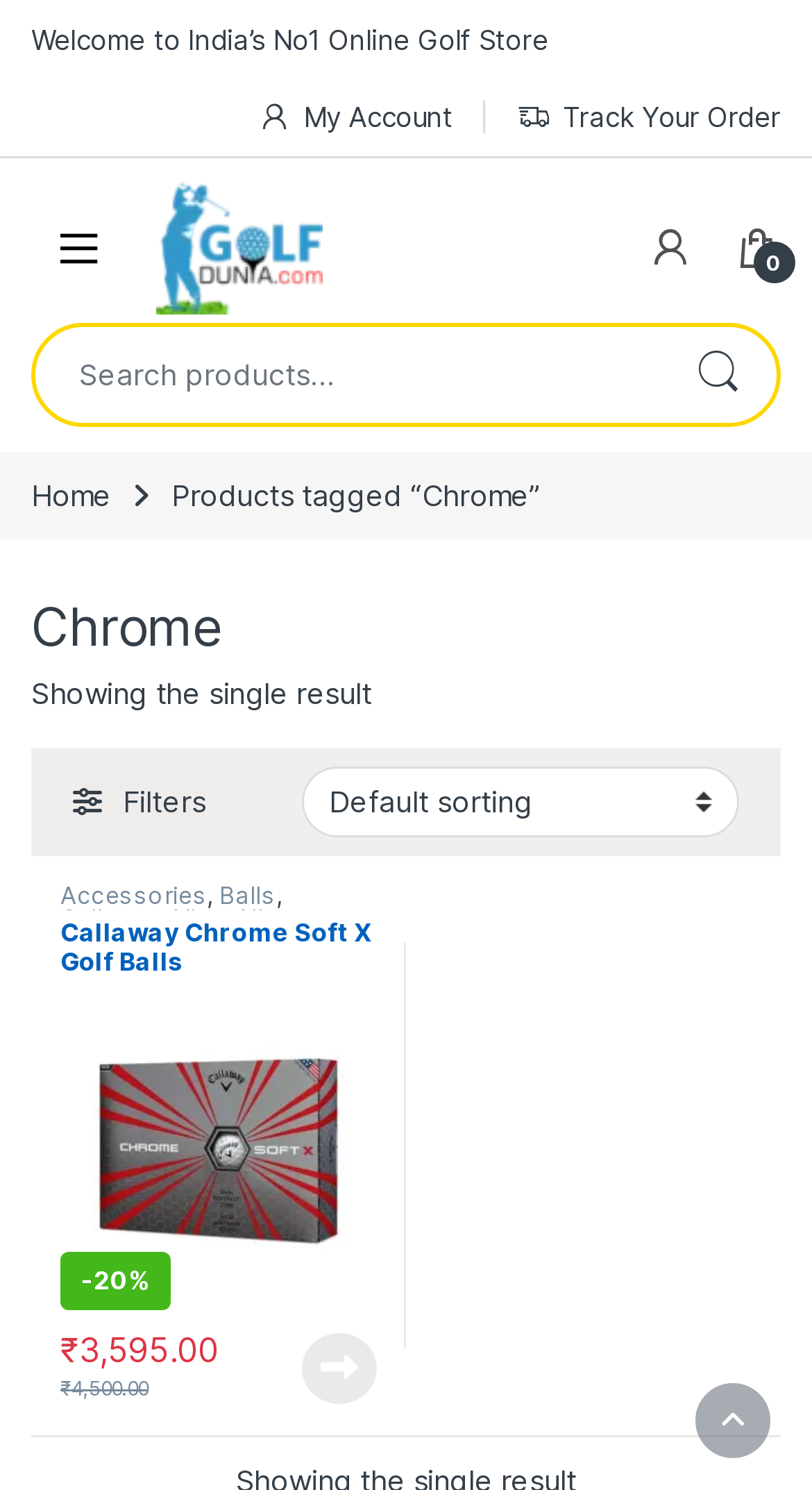Given the element description, predict the bounding box coordinates in the format (top-left x, top-left y, bottom-right x, bottom-right y), using floating point numbers between 0 and 1: name="s" placeholder="Search products…"

[0.044, 0.219, 0.813, 0.283]